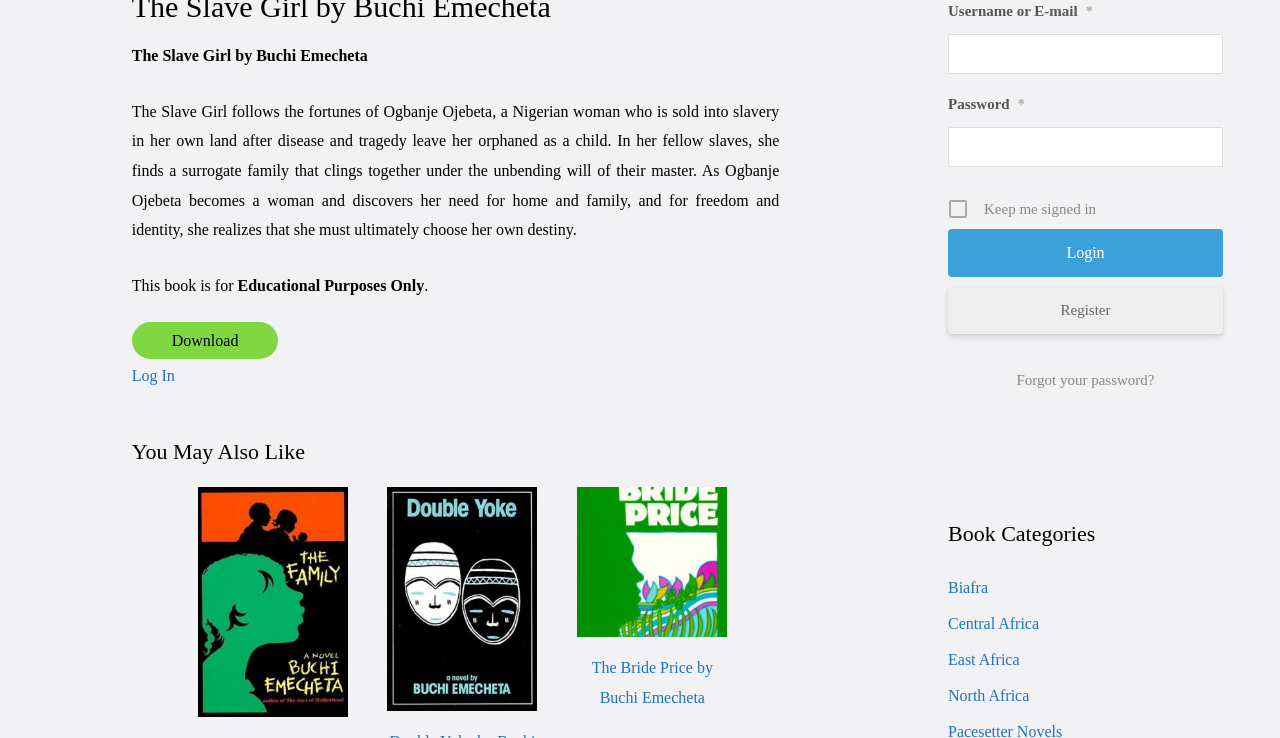Locate the bounding box of the UI element with the following description: "Biafra".

[0.741, 0.784, 0.772, 0.807]